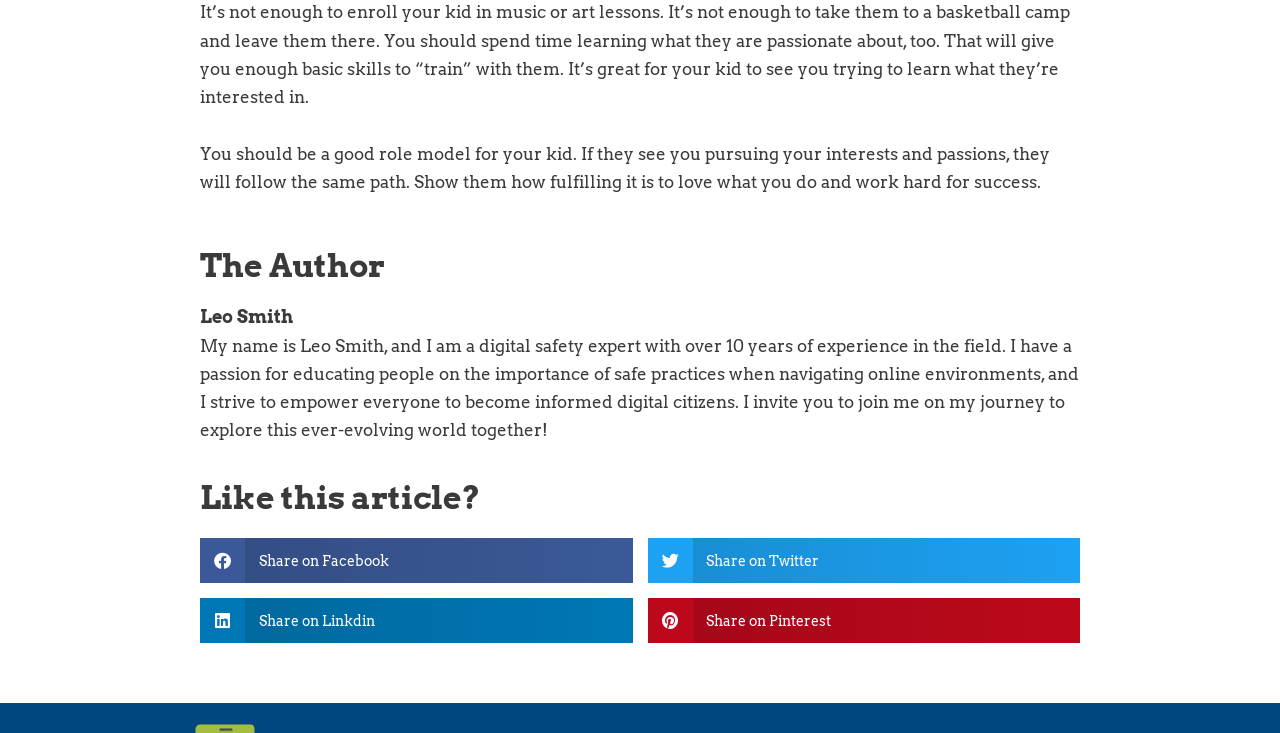What is the main topic of the article? Using the information from the screenshot, answer with a single word or phrase.

Parenting